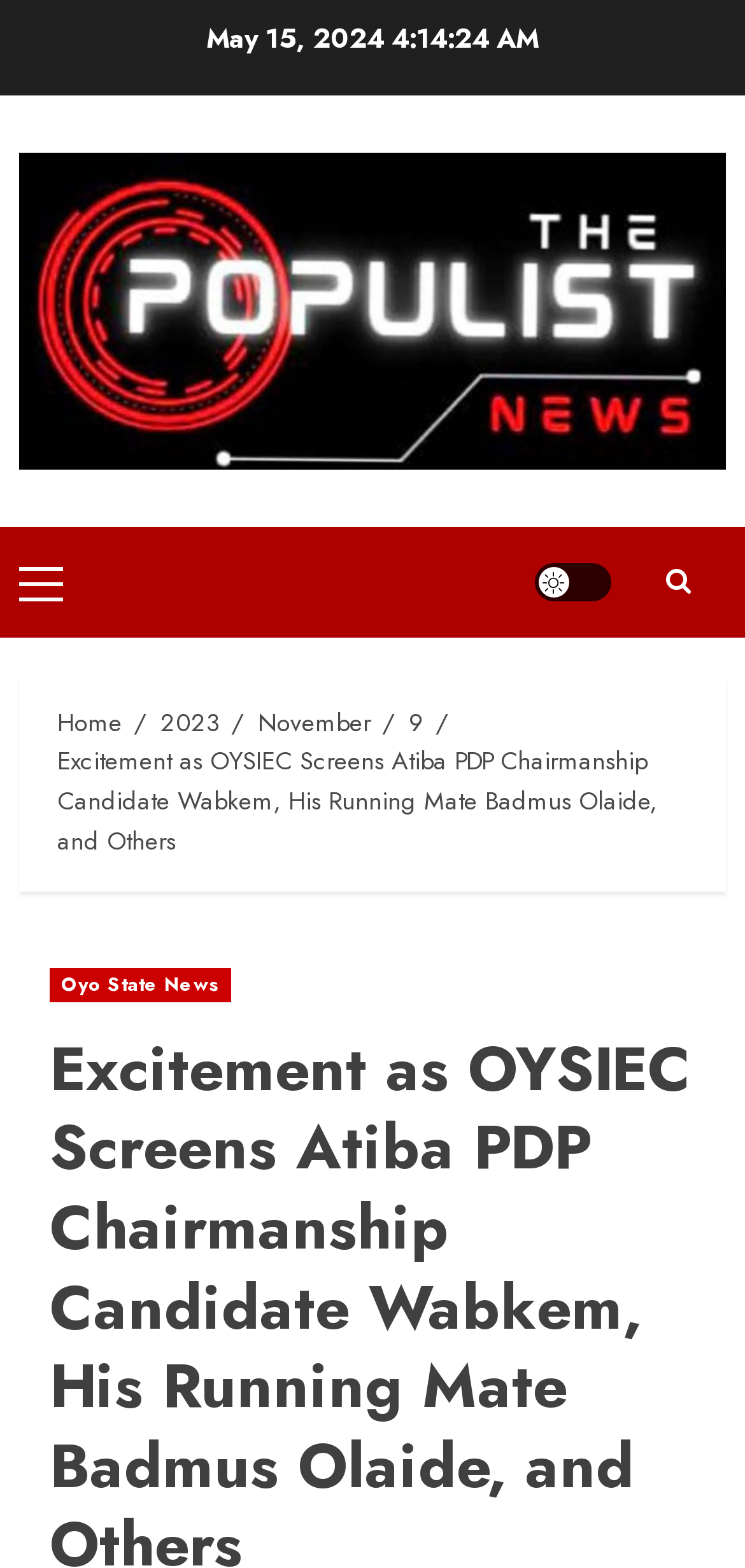Given the description of the UI element: "Light/Dark Button", predict the bounding box coordinates in the form of [left, top, right, bottom], with each value being a float between 0 and 1.

[0.718, 0.359, 0.821, 0.383]